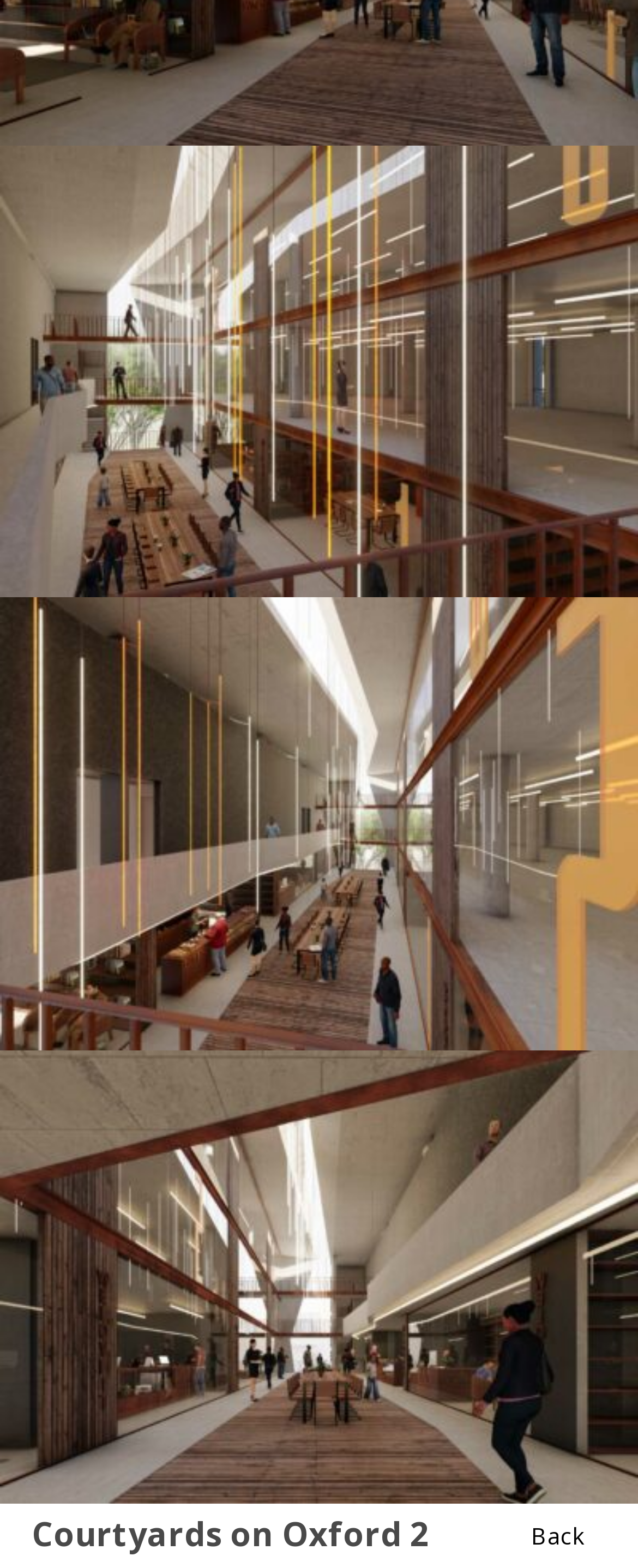Find the bounding box coordinates of the UI element according to this description: "Home".

None